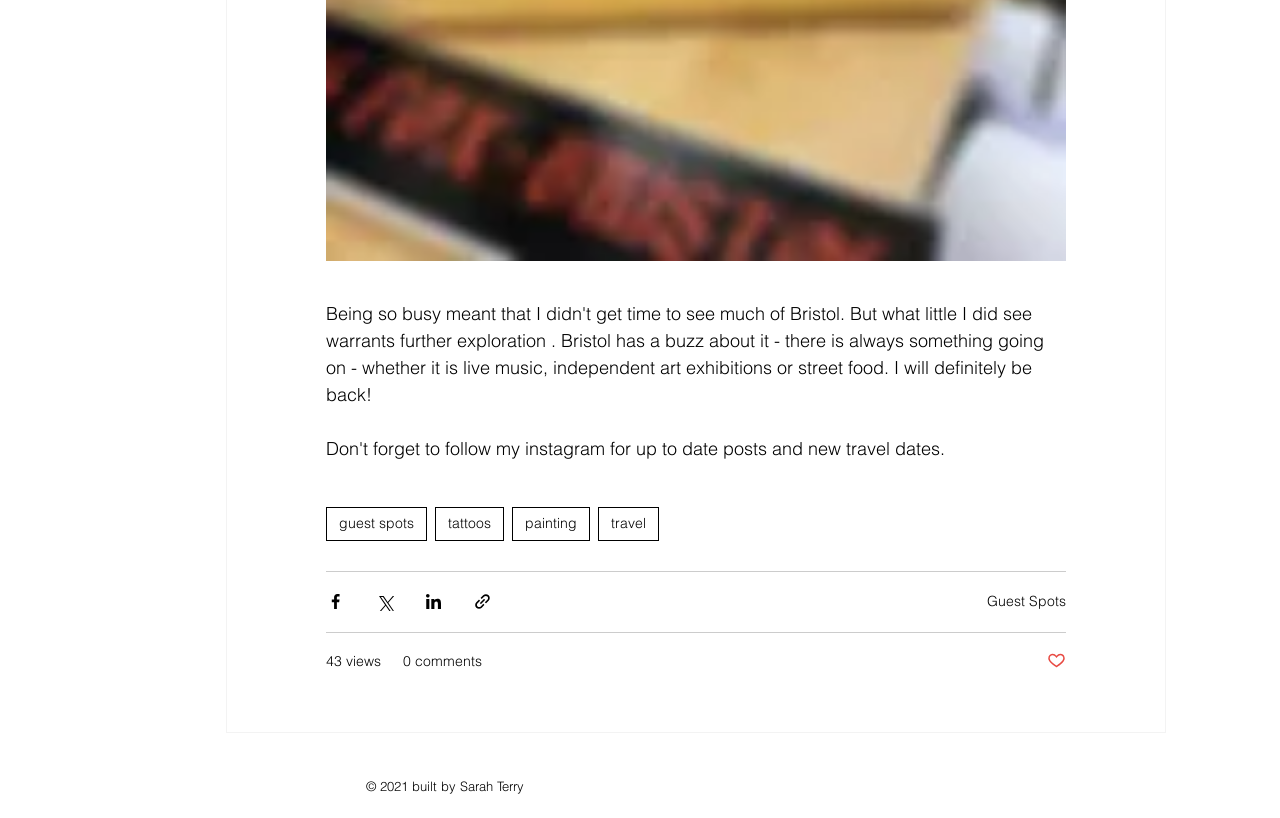Can you specify the bounding box coordinates for the region that should be clicked to fulfill this instruction: "Share via Facebook".

[0.255, 0.724, 0.27, 0.747]